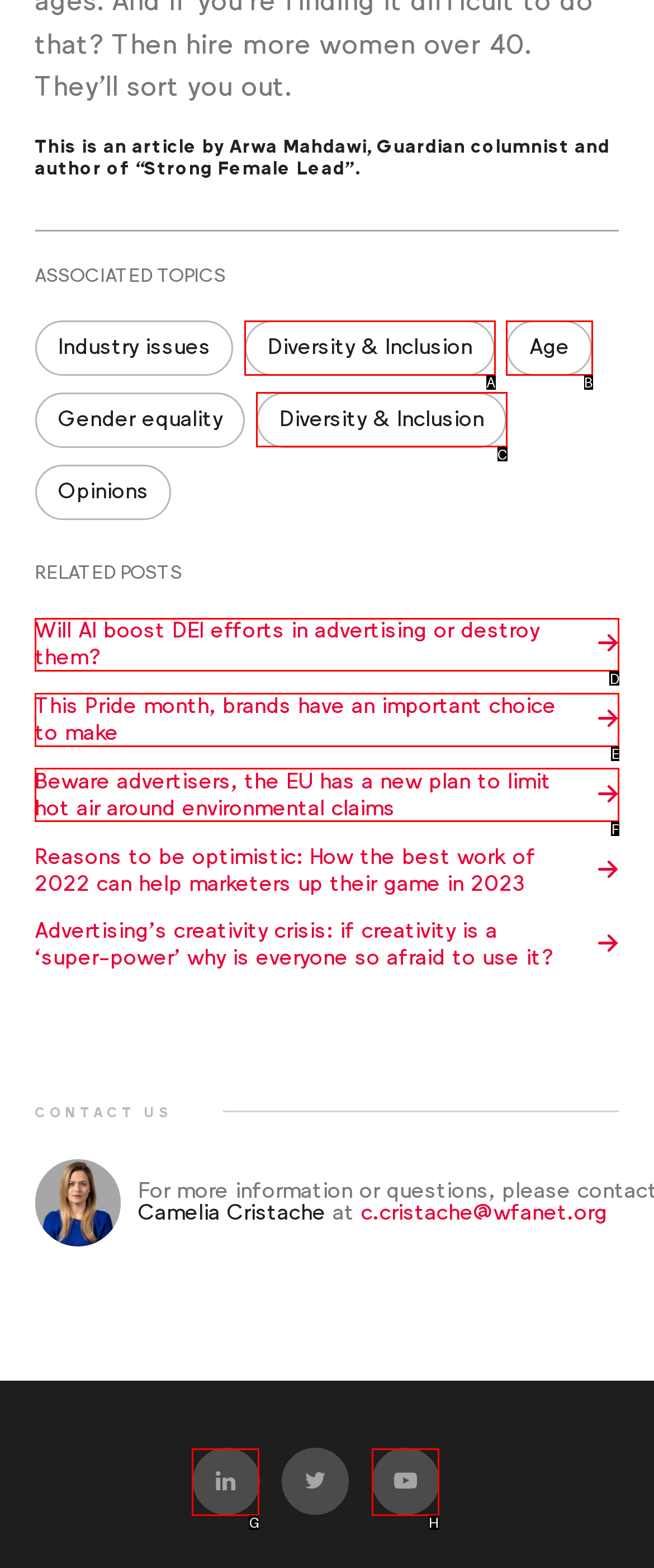Which HTML element matches the description: View Project the best? Answer directly with the letter of the chosen option.

None